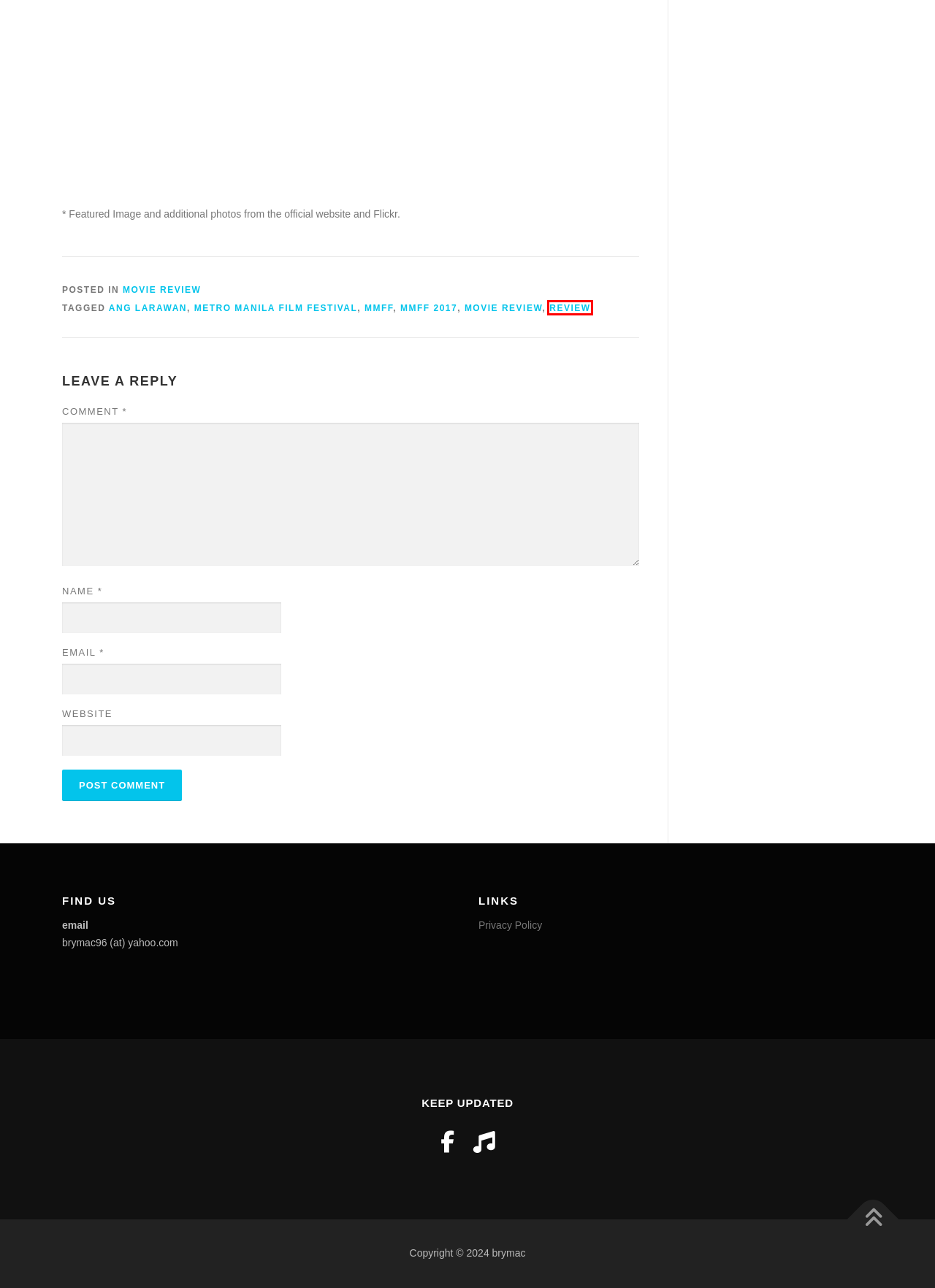Look at the screenshot of a webpage that includes a red bounding box around a UI element. Select the most appropriate webpage description that matches the page seen after clicking the highlighted element. Here are the candidates:
A. Privacy Policy - brymac
B. mmff Archives - brymac
C. ang larawan Archives - brymac
D. mmff 2017 Archives - brymac
E. Metro Manila Film Festival Archives - brymac
F. movie review Archives - brymac
G. review Archives - brymac
H. Movie Review Archives - brymac

G